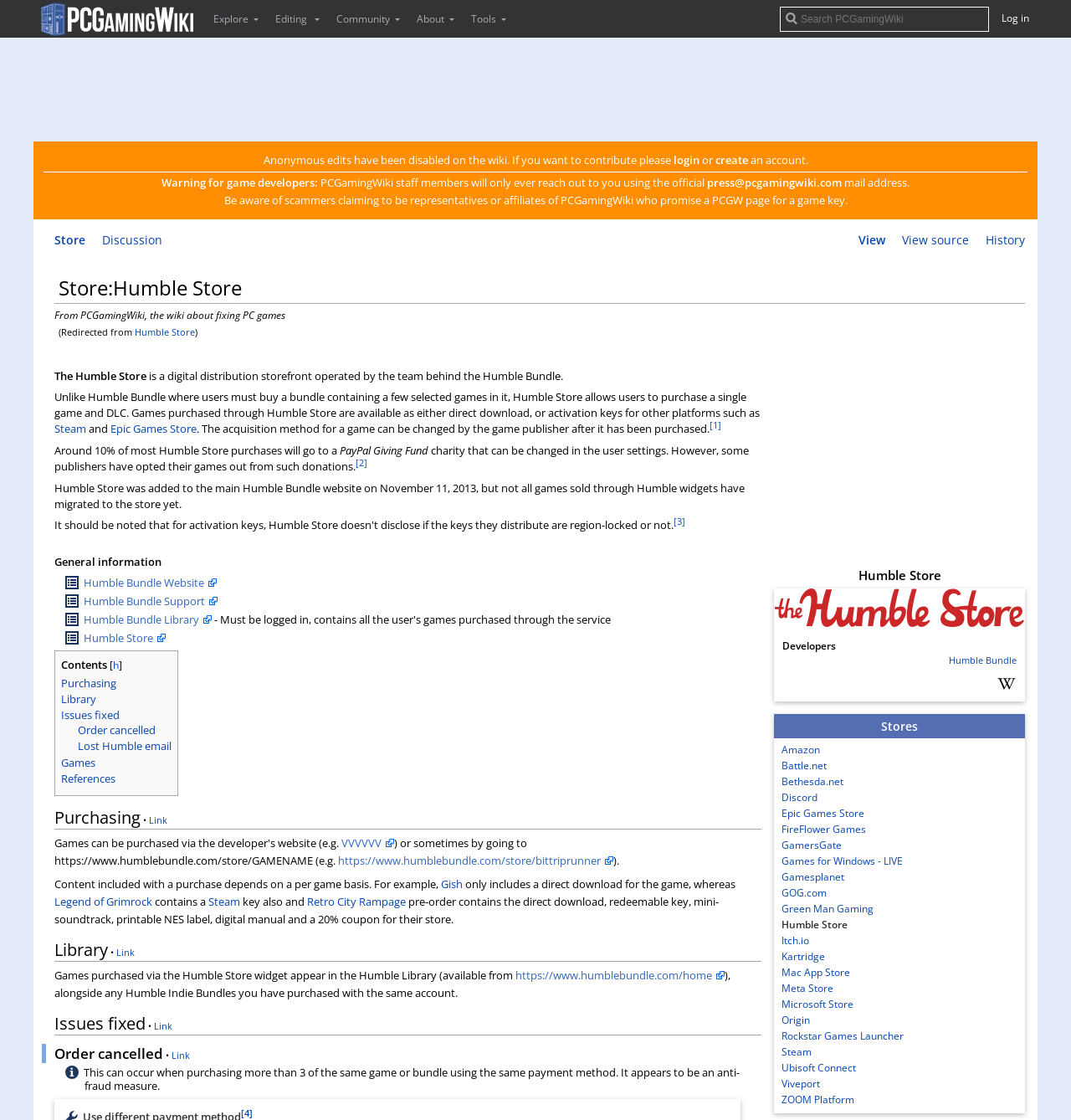Find the bounding box coordinates of the element's region that should be clicked in order to follow the given instruction: "Log in". The coordinates should consist of four float numbers between 0 and 1, i.e., [left, top, right, bottom].

[0.935, 0.01, 0.961, 0.022]